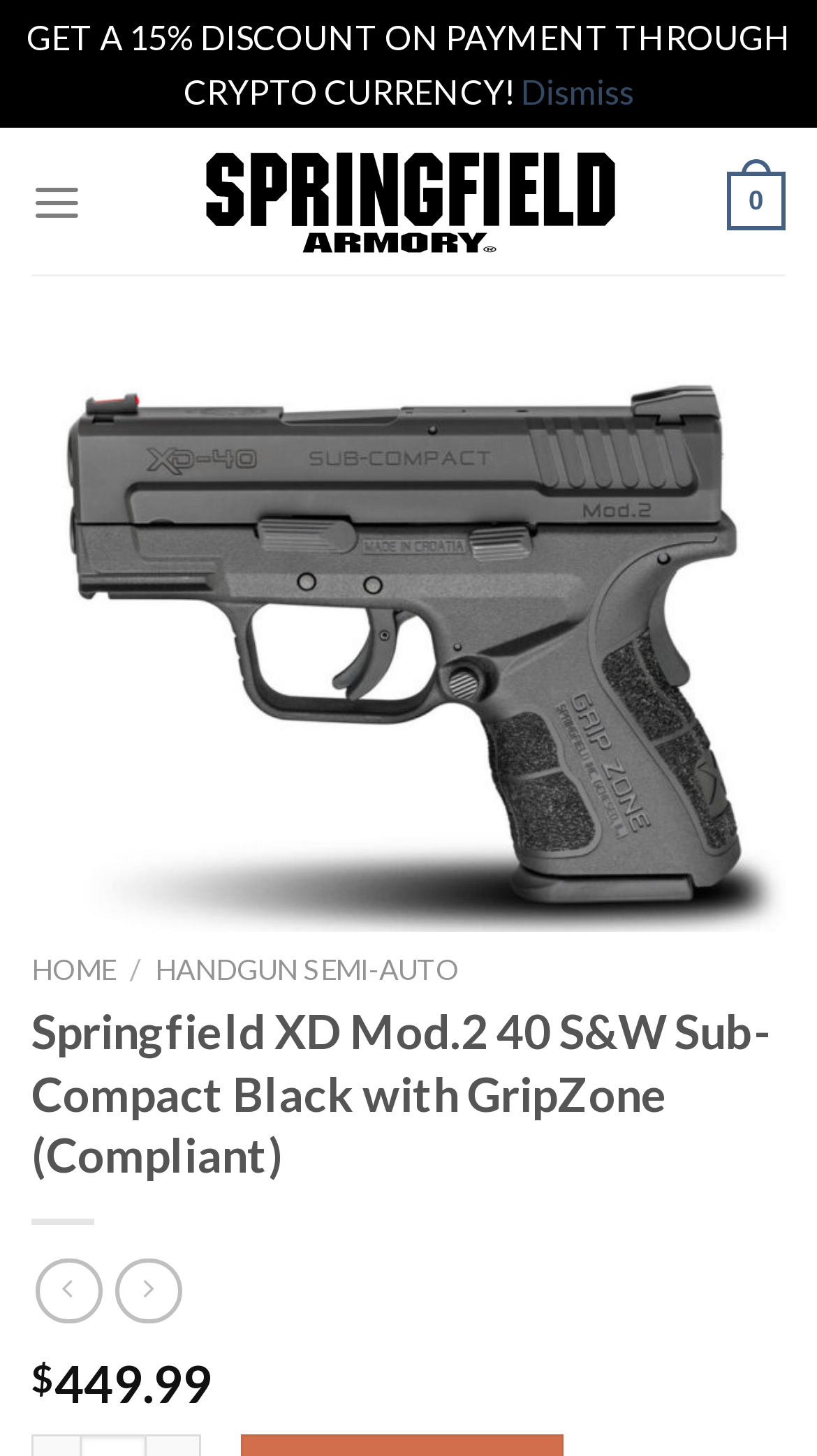Identify and provide the text content of the webpage's primary headline.

Springfield XD Mod.2 40 S&W Sub-Compact Black with GripZone (Compliant)